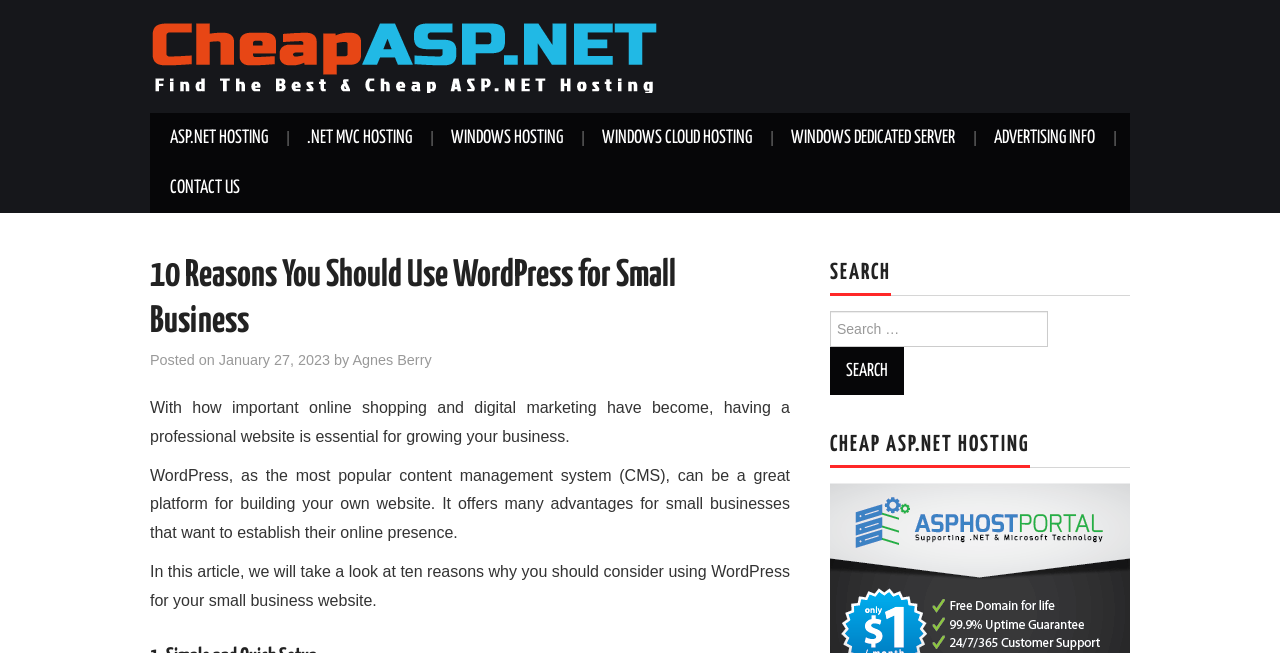Please identify the bounding box coordinates of the area I need to click to accomplish the following instruction: "Click on the 'How to Contribute' link".

None